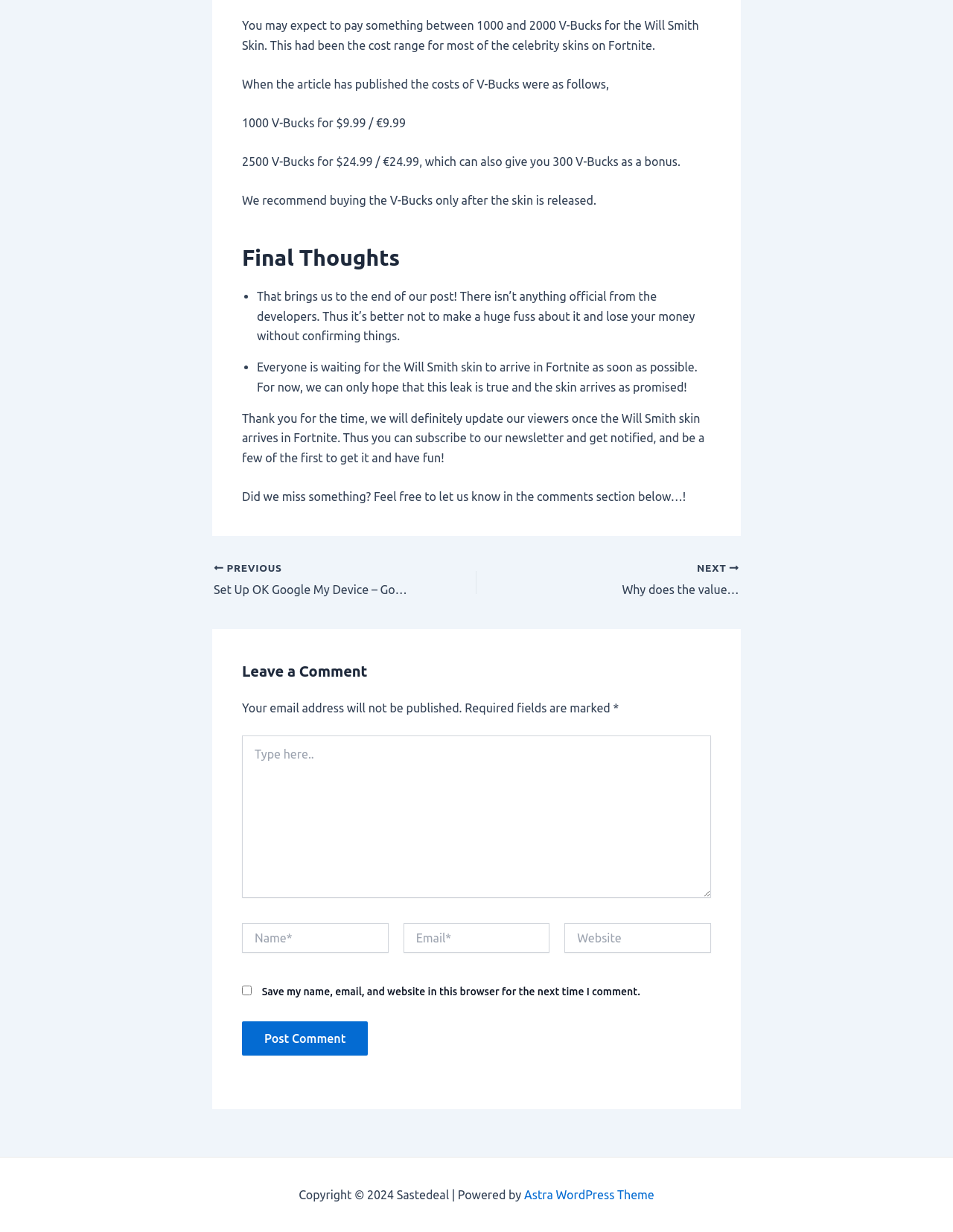Locate the coordinates of the bounding box for the clickable region that fulfills this instruction: "Type in the comment box".

[0.254, 0.597, 0.746, 0.729]